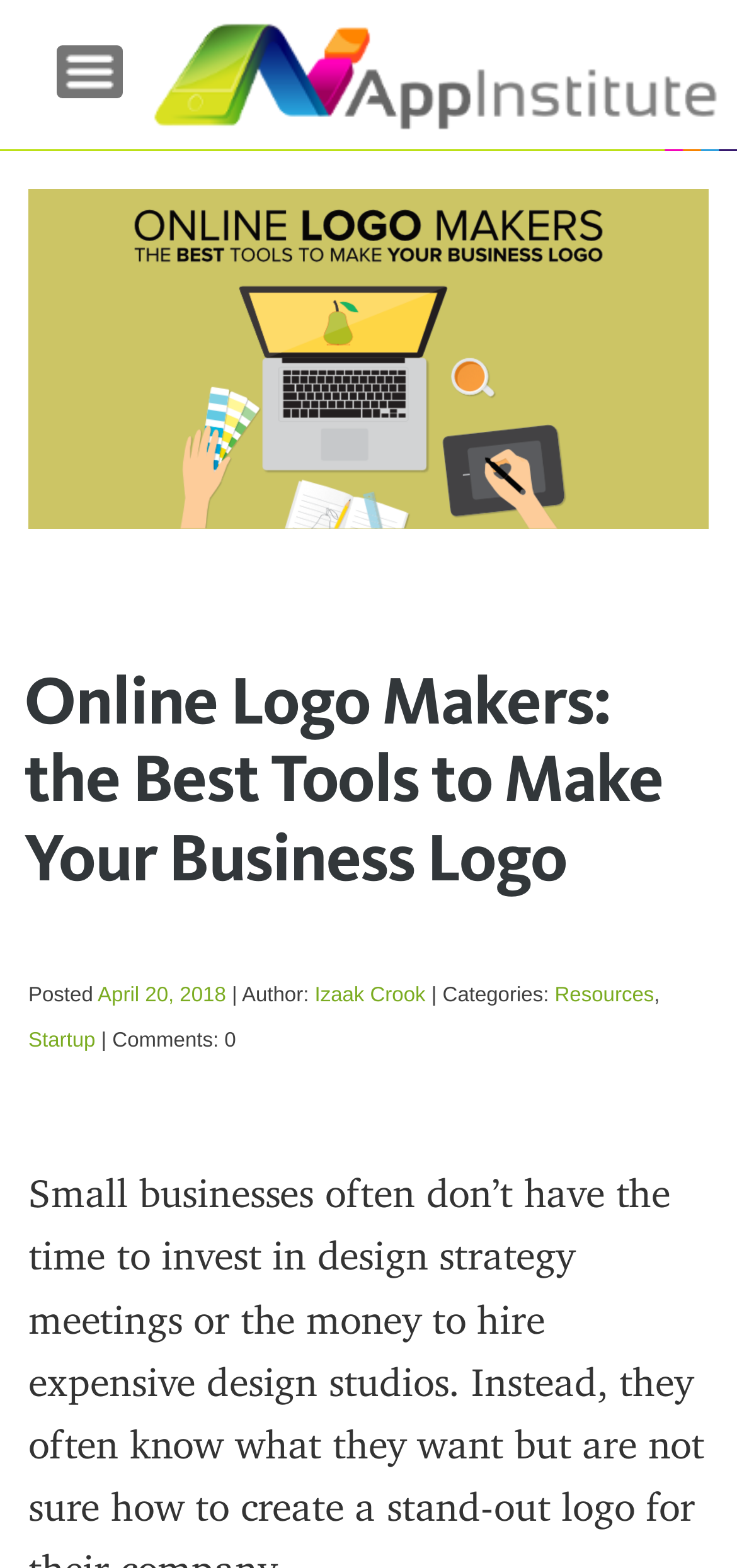Identify the bounding box coordinates for the UI element described by the following text: "Izaak Crook". Provide the coordinates as four float numbers between 0 and 1, in the format [left, top, right, bottom].

[0.427, 0.628, 0.577, 0.642]